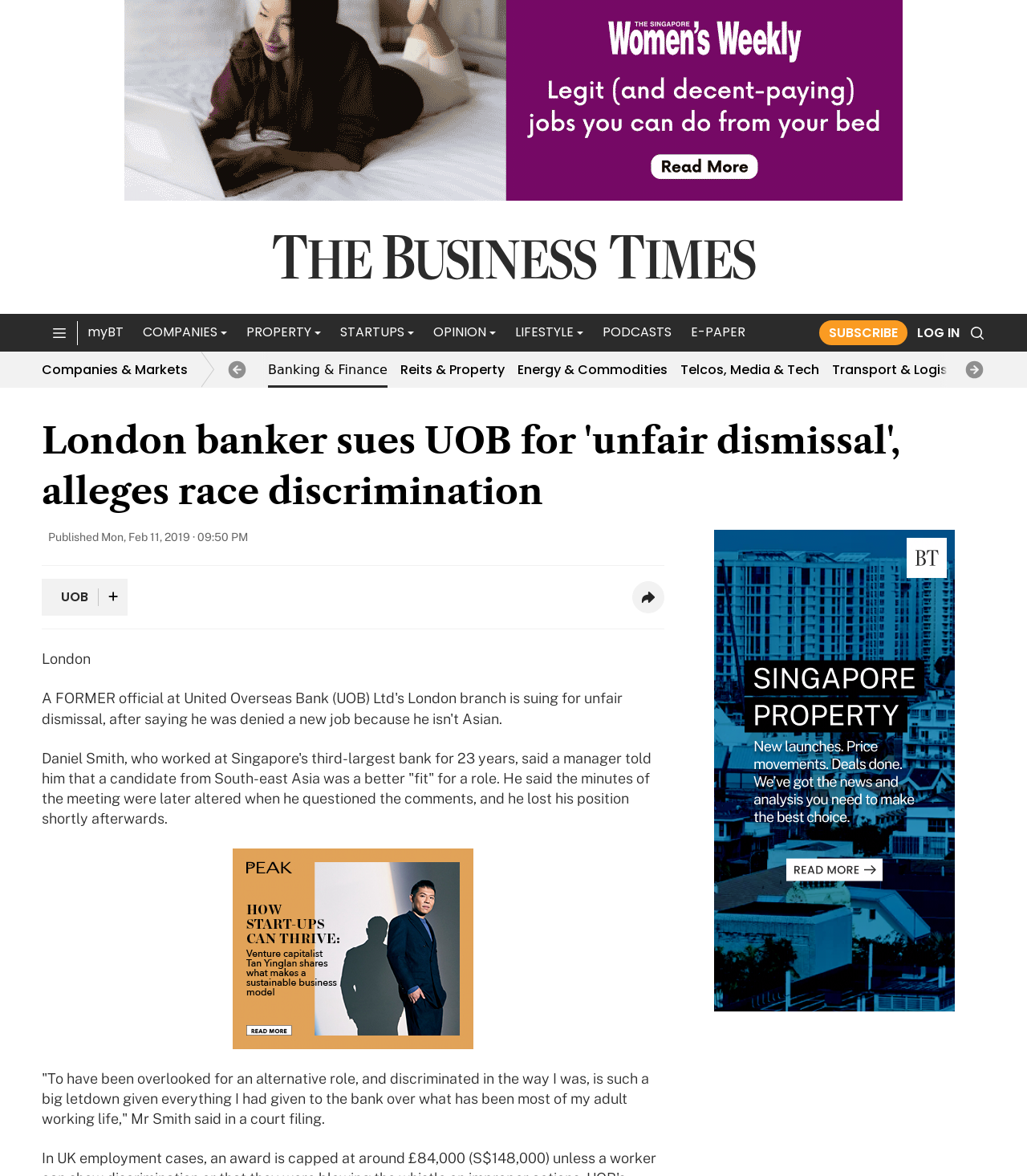Please identify the bounding box coordinates of the element on the webpage that should be clicked to follow this instruction: "Go to the 'Companies & Markets' section". The bounding box coordinates should be given as four float numbers between 0 and 1, formatted as [left, top, right, bottom].

[0.041, 0.306, 0.183, 0.322]